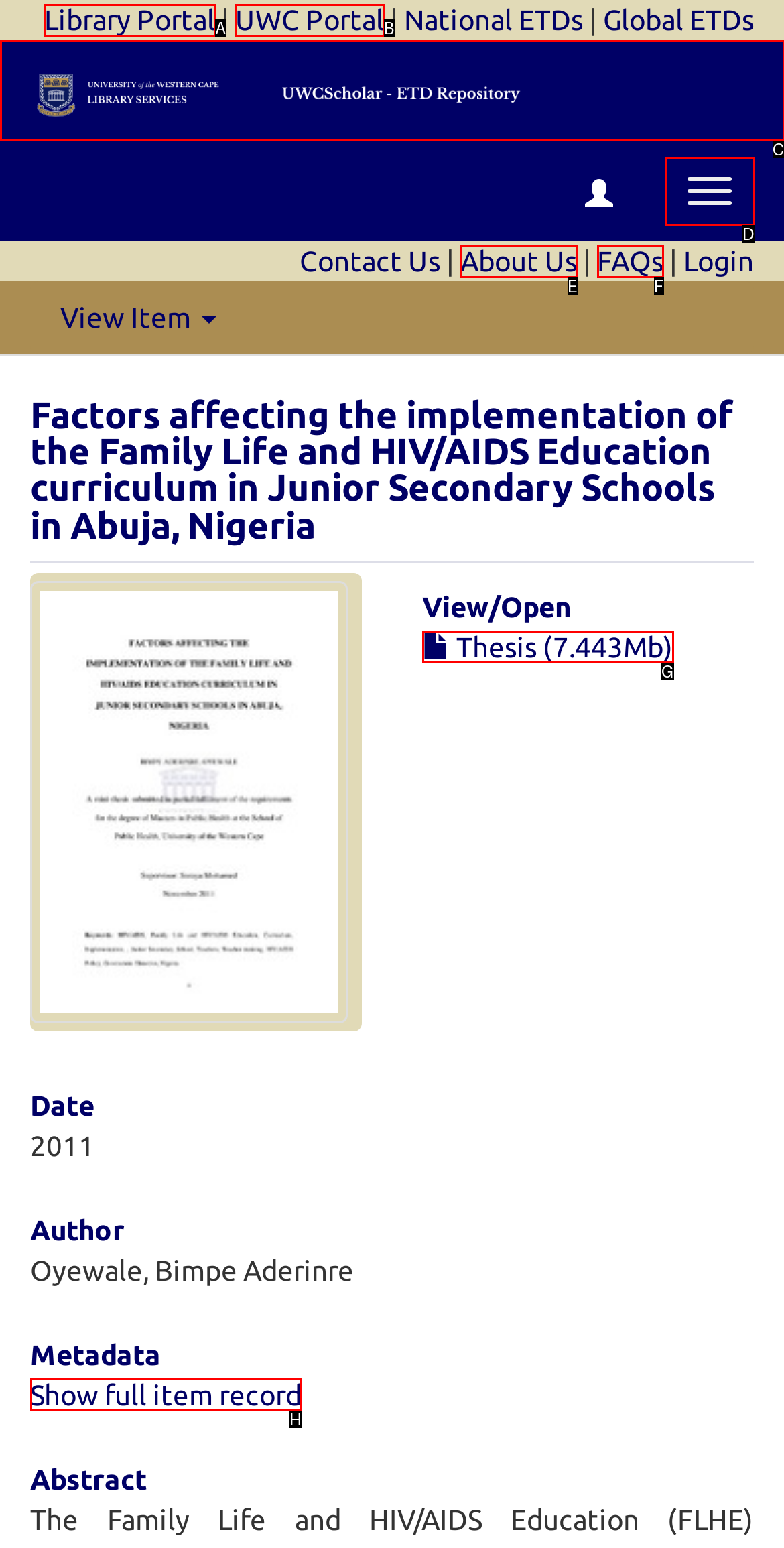Pinpoint the HTML element that fits the description: Download file
Answer by providing the letter of the correct option.

None